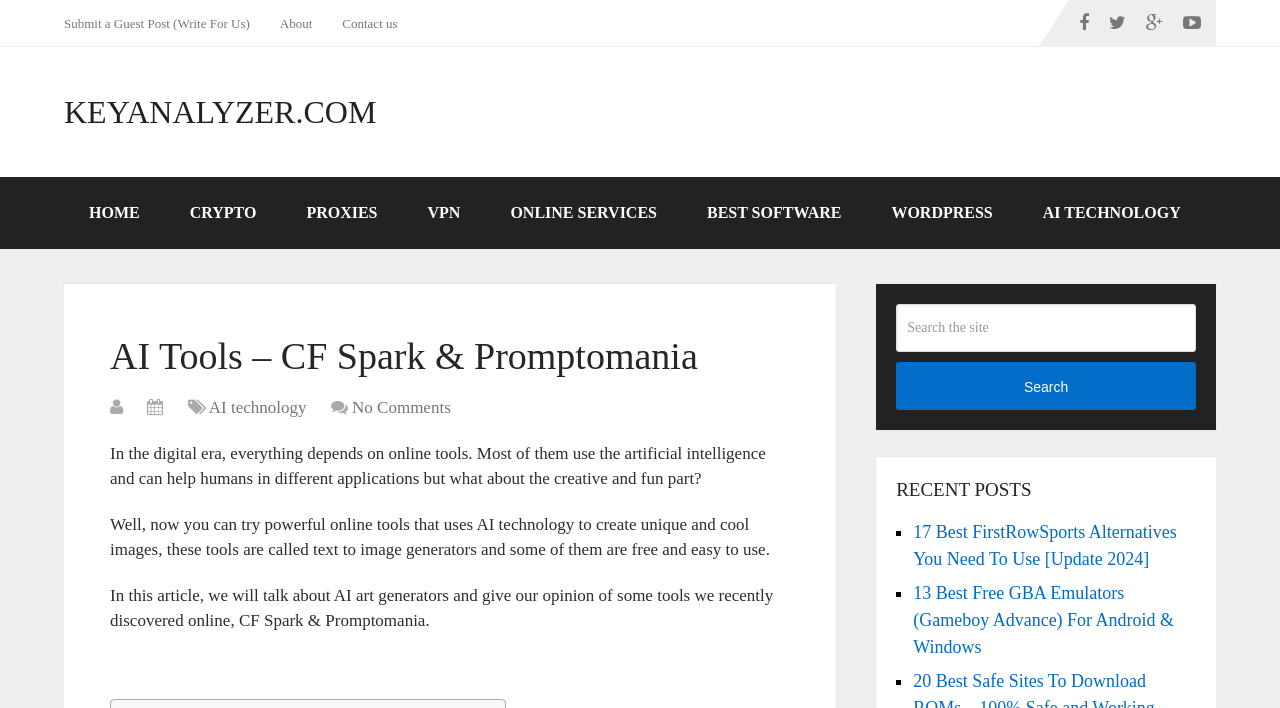Please find the bounding box coordinates in the format (top-left x, top-left y, bottom-right x, bottom-right y) for the given element description. Ensure the coordinates are floating point numbers between 0 and 1. Description: VPN

[0.314, 0.25, 0.379, 0.352]